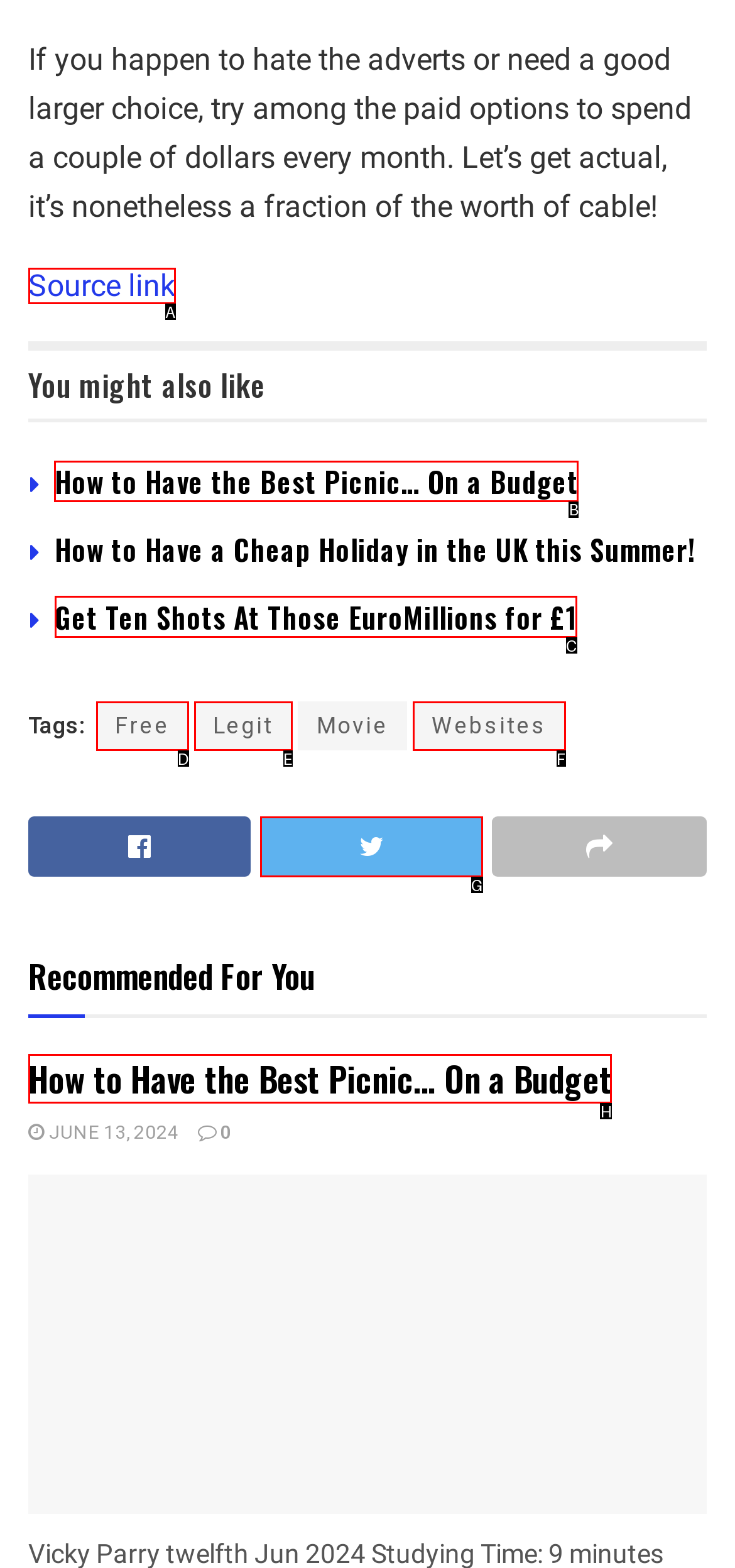Choose the letter that corresponds to the correct button to accomplish the task: Click on the 'How to Have the Best Picnic… On a Budget' link
Reply with the letter of the correct selection only.

B